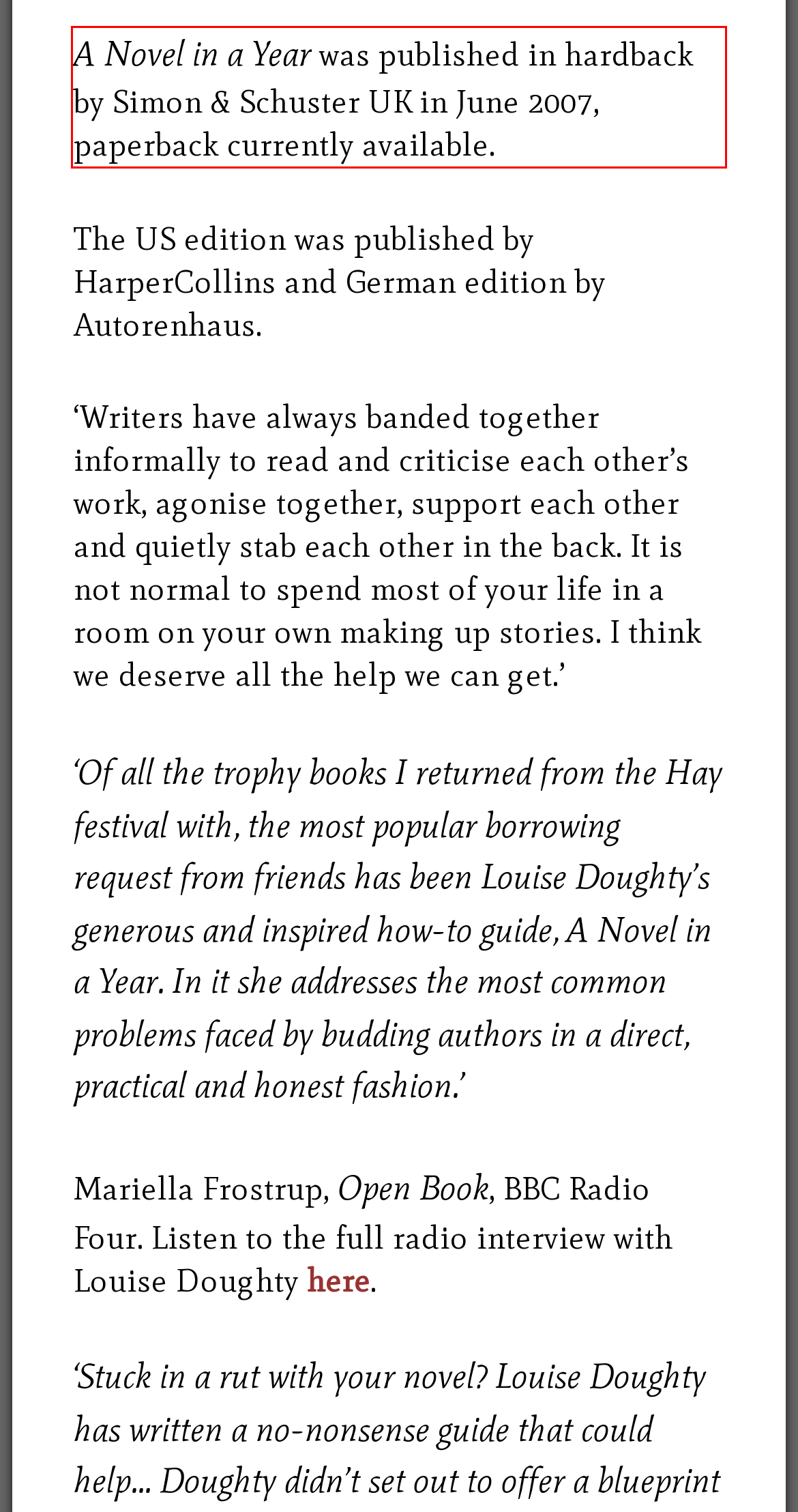With the provided screenshot of a webpage, locate the red bounding box and perform OCR to extract the text content inside it.

A Novel in a Year was published in hardback by Simon & Schuster UK in June 2007, paperback currently available.